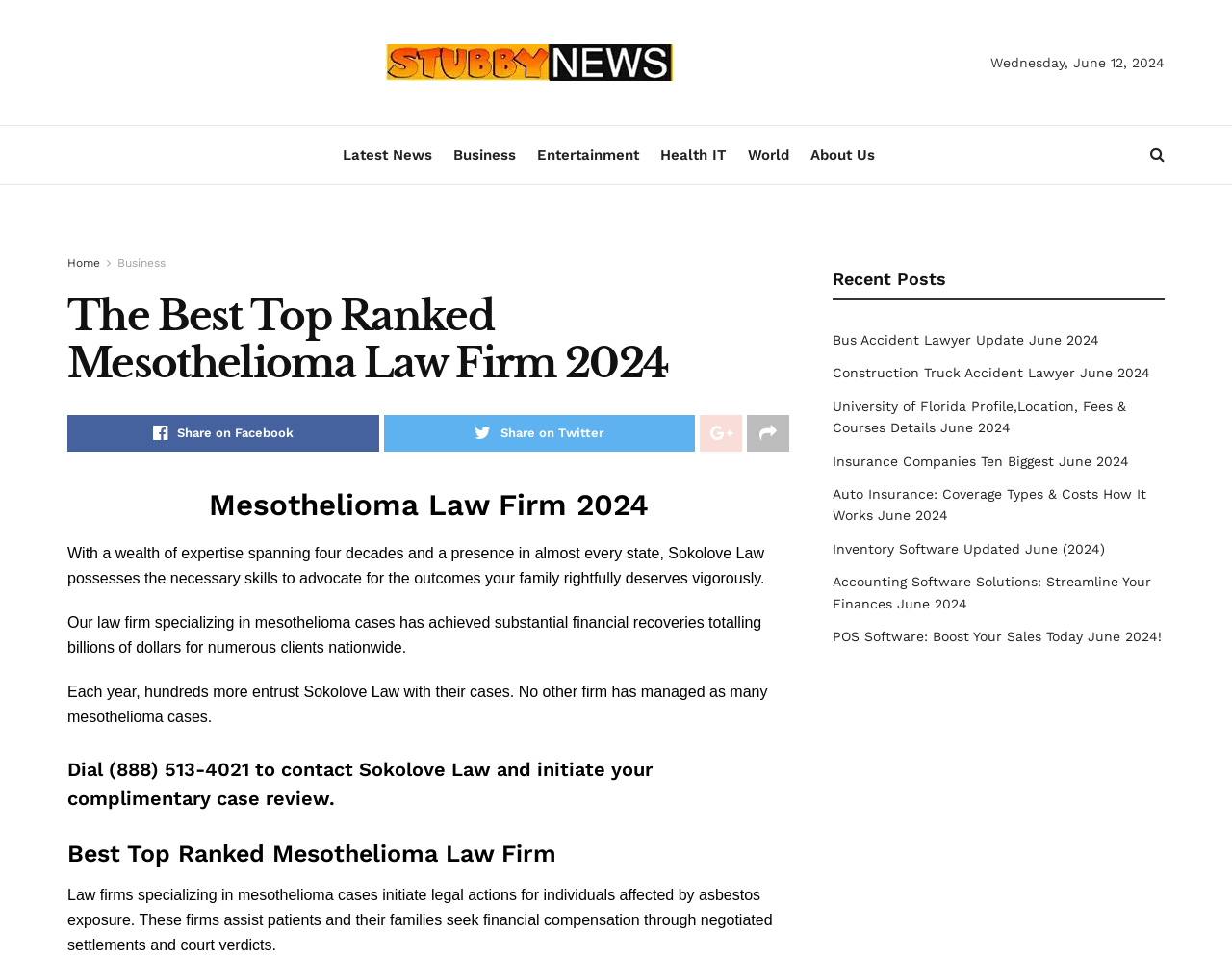Please identify the primary heading on the webpage and return its text.

The Best Top Ranked Mesothelioma Law Firm 2024